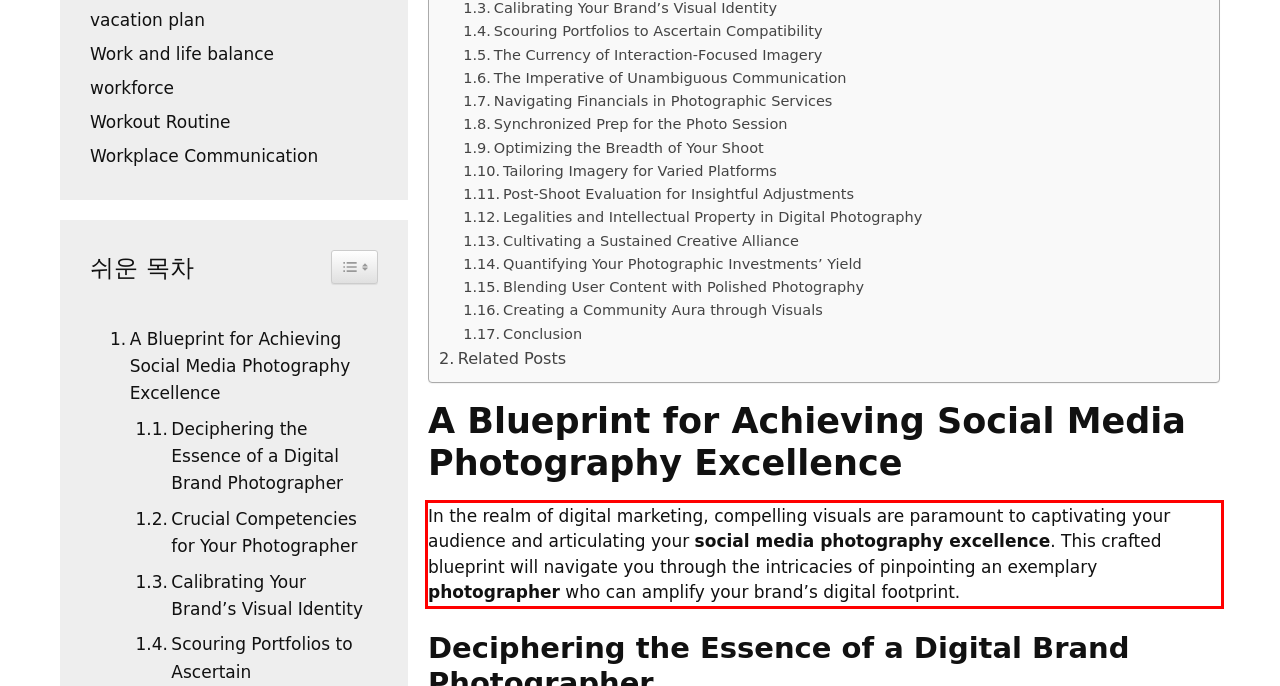With the given screenshot of a webpage, locate the red rectangle bounding box and extract the text content using OCR.

In the realm of digital marketing, compelling visuals are paramount to captivating your audience and articulating your social media photography excellence. This crafted blueprint will navigate you through the intricacies of pinpointing an exemplary photographer who can amplify your brand’s digital footprint.